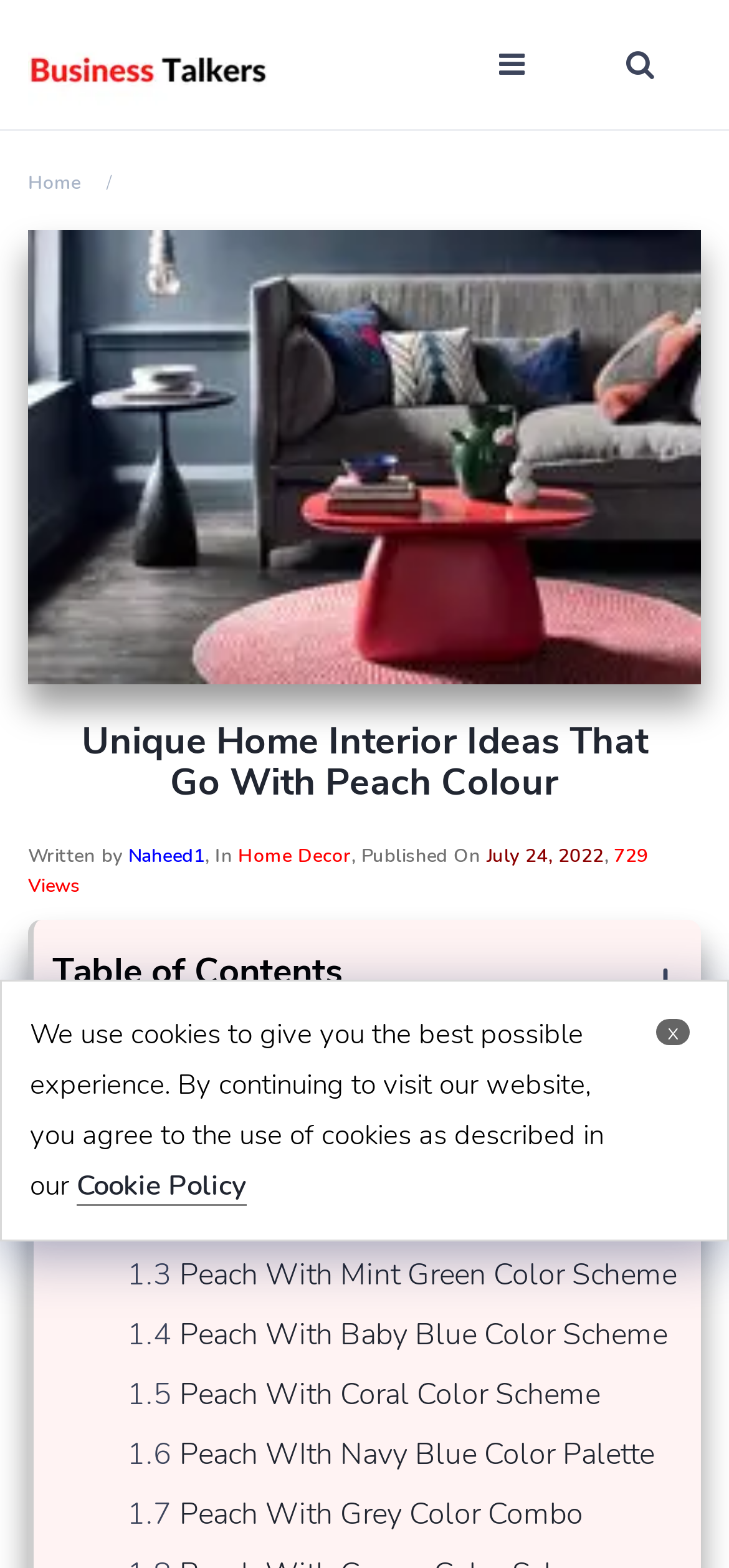Identify the bounding box coordinates of the area that should be clicked in order to complete the given instruction: "Go to HOME". The bounding box coordinates should be four float numbers between 0 and 1, i.e., [left, top, right, bottom].

None